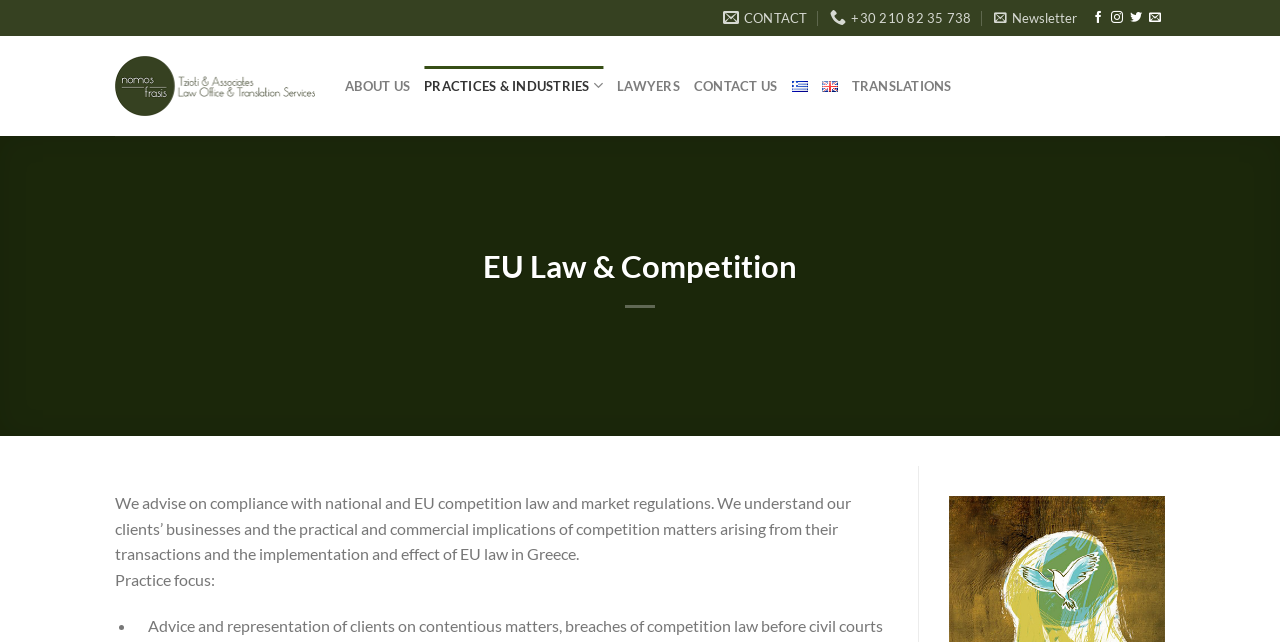Please find the bounding box coordinates of the clickable region needed to complete the following instruction: "Read more about EU Law & Competition". The bounding box coordinates must consist of four float numbers between 0 and 1, i.e., [left, top, right, bottom].

[0.377, 0.383, 0.623, 0.446]